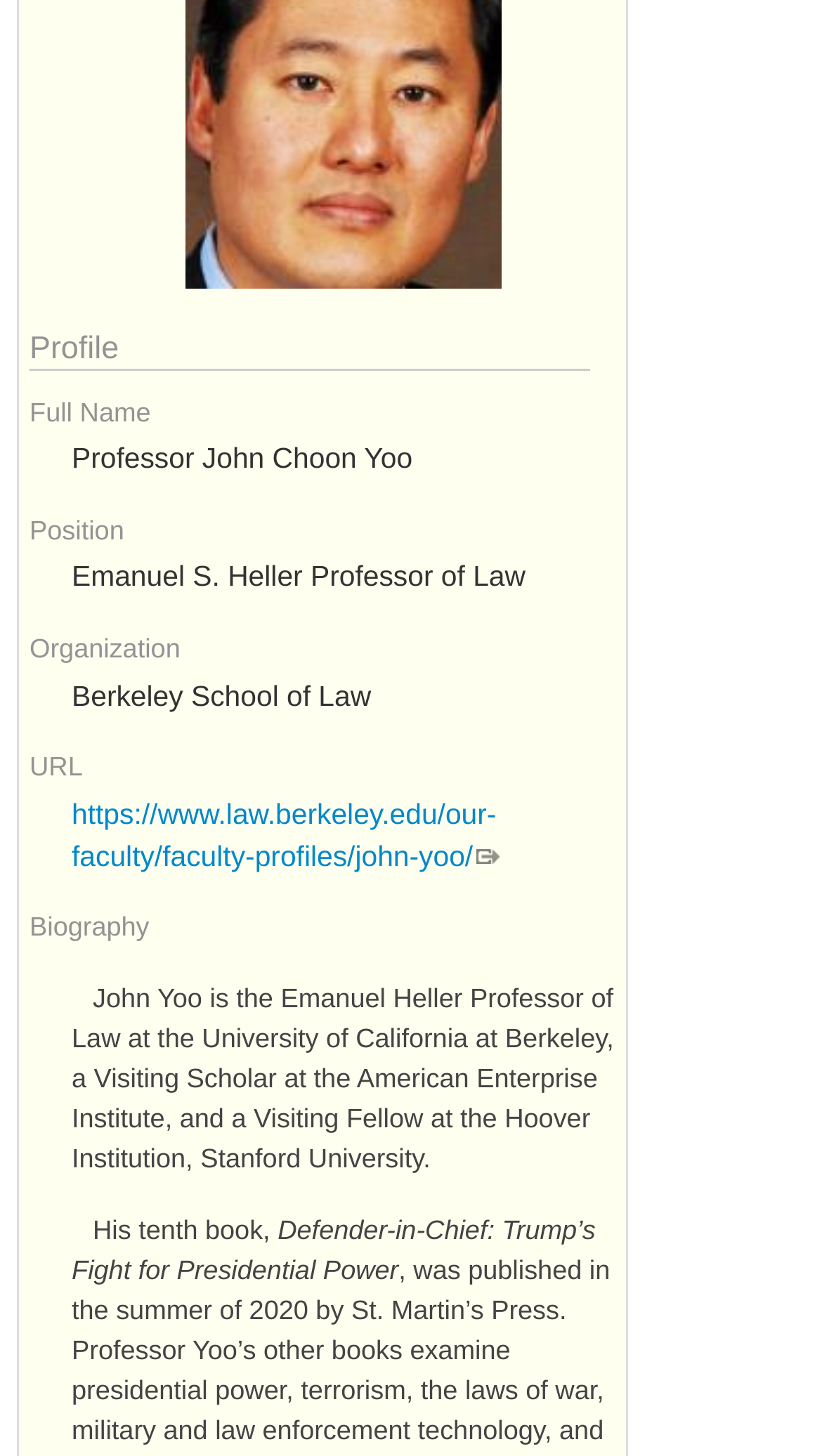Given the element description, predict the bounding box coordinates in the format (top-left x, top-left y, bottom-right x, bottom-right y), using floating point numbers between 0 and 1: https://www.law.berkeley.edu/our-faculty/faculty-profiles/john-yoo/

[0.087, 0.548, 0.609, 0.599]